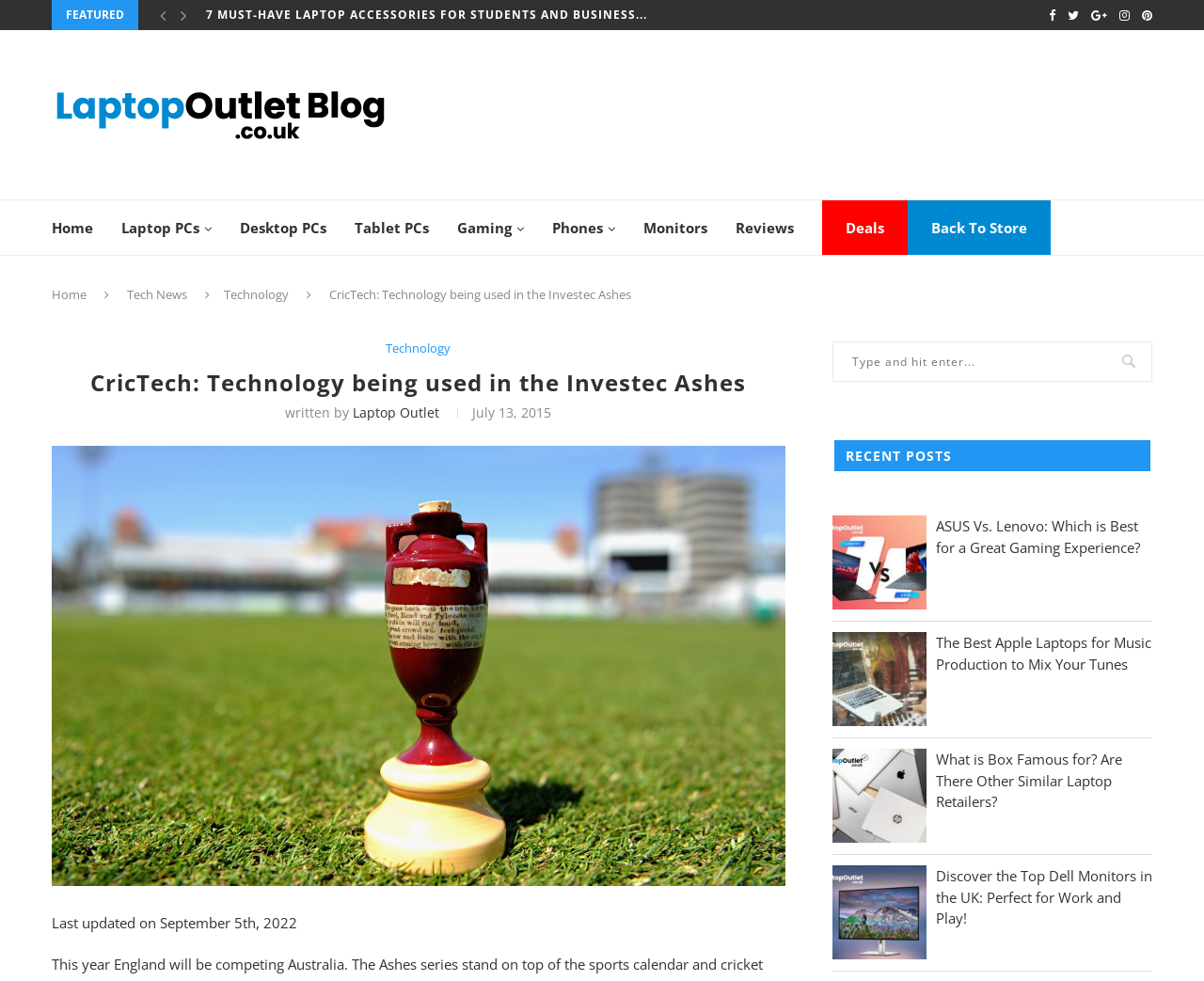Show the bounding box coordinates of the region that should be clicked to follow the instruction: "Read the 'CricTech: Technology being used in the Investec Ashes' article."

[0.043, 0.454, 0.652, 0.473]